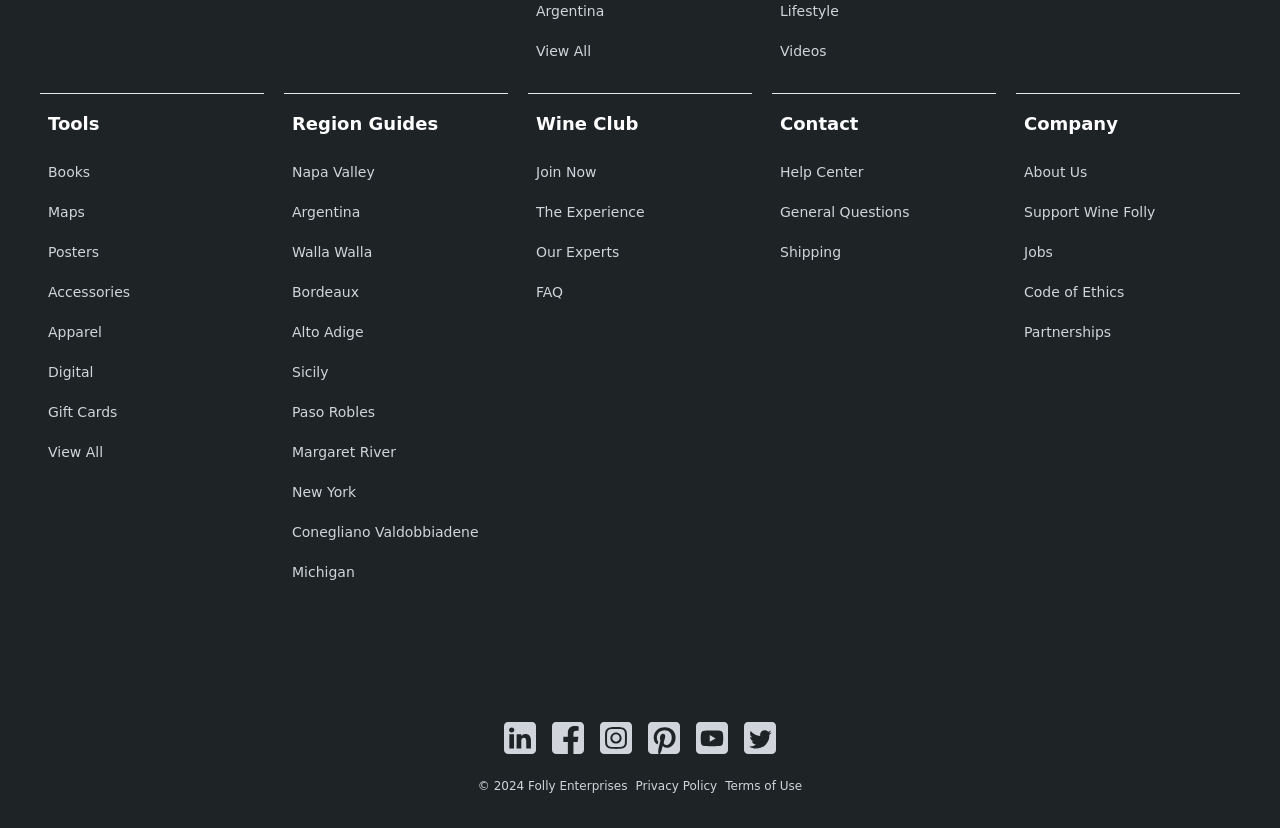What is the company's name?
Examine the webpage screenshot and provide an in-depth answer to the question.

The webpage has a copyright notice at the bottom, which states '© 2024 Folly Enterprises'. This suggests that the company's name is Folly Enterprises.